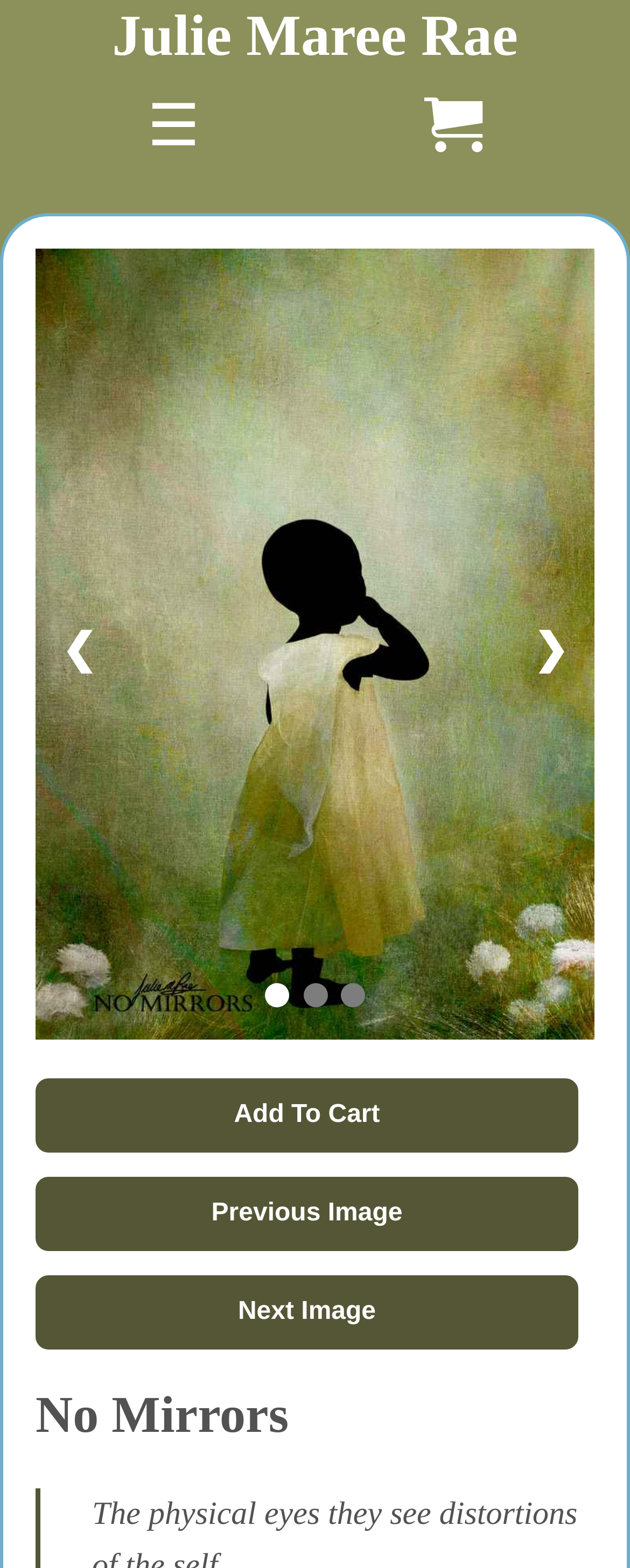Please identify the bounding box coordinates of the element that needs to be clicked to execute the following command: "go to the previous image". Provide the bounding box using four float numbers between 0 and 1, formatted as [left, top, right, bottom].

[0.056, 0.296, 0.195, 0.534]